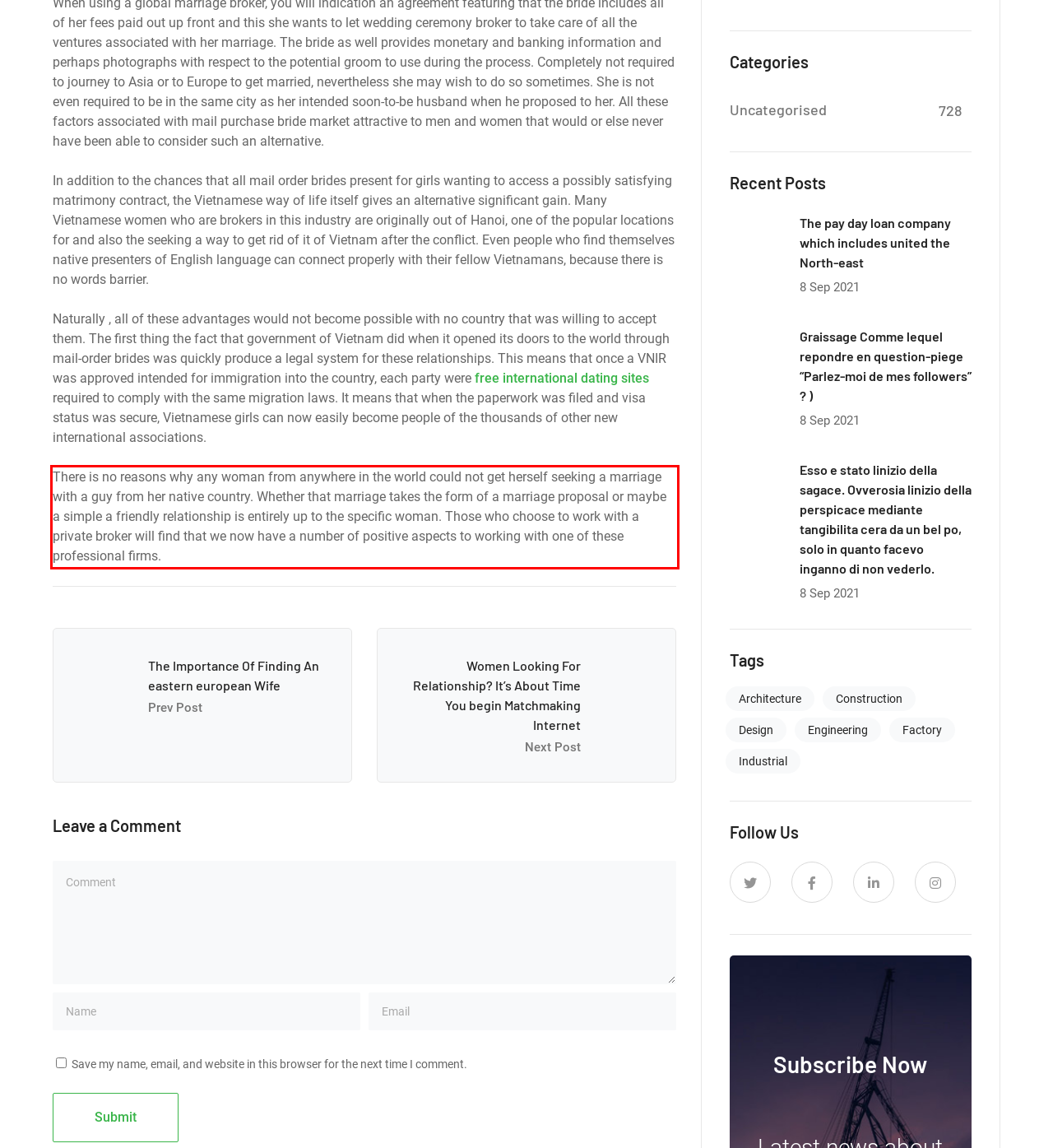Within the screenshot of the webpage, locate the red bounding box and use OCR to identify and provide the text content inside it.

There is no reasons why any woman from anywhere in the world could not get herself seeking a marriage with a guy from her native country. Whether that marriage takes the form of a marriage proposal or maybe a simple a friendly relationship is entirely up to the specific woman. Those who choose to work with a private broker will find that we now have a number of positive aspects to working with one of these professional firms.